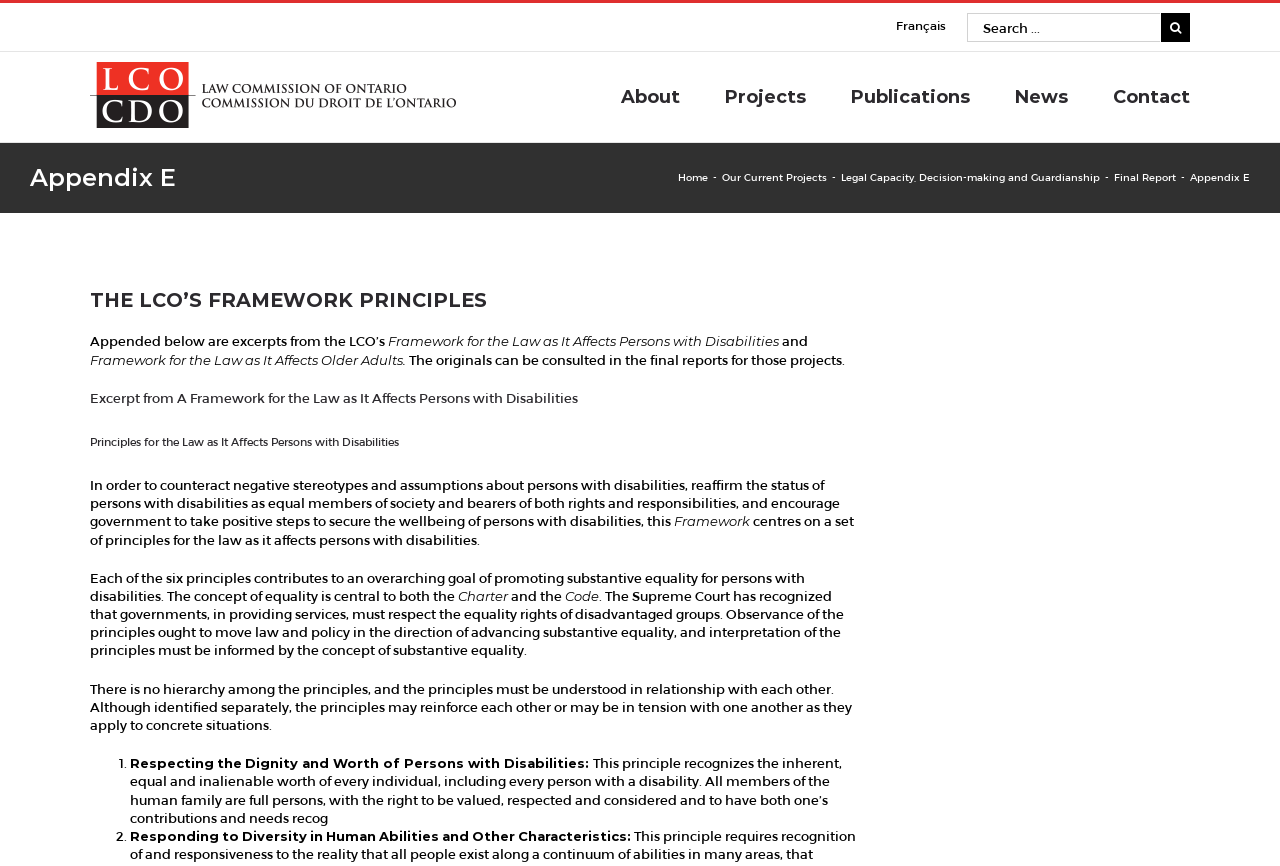Using the webpage screenshot, find the UI element described by Final Report. Provide the bounding box coordinates in the format (top-left x, top-left y, bottom-right x, bottom-right y), ensuring all values are floating point numbers between 0 and 1.

[0.87, 0.197, 0.919, 0.212]